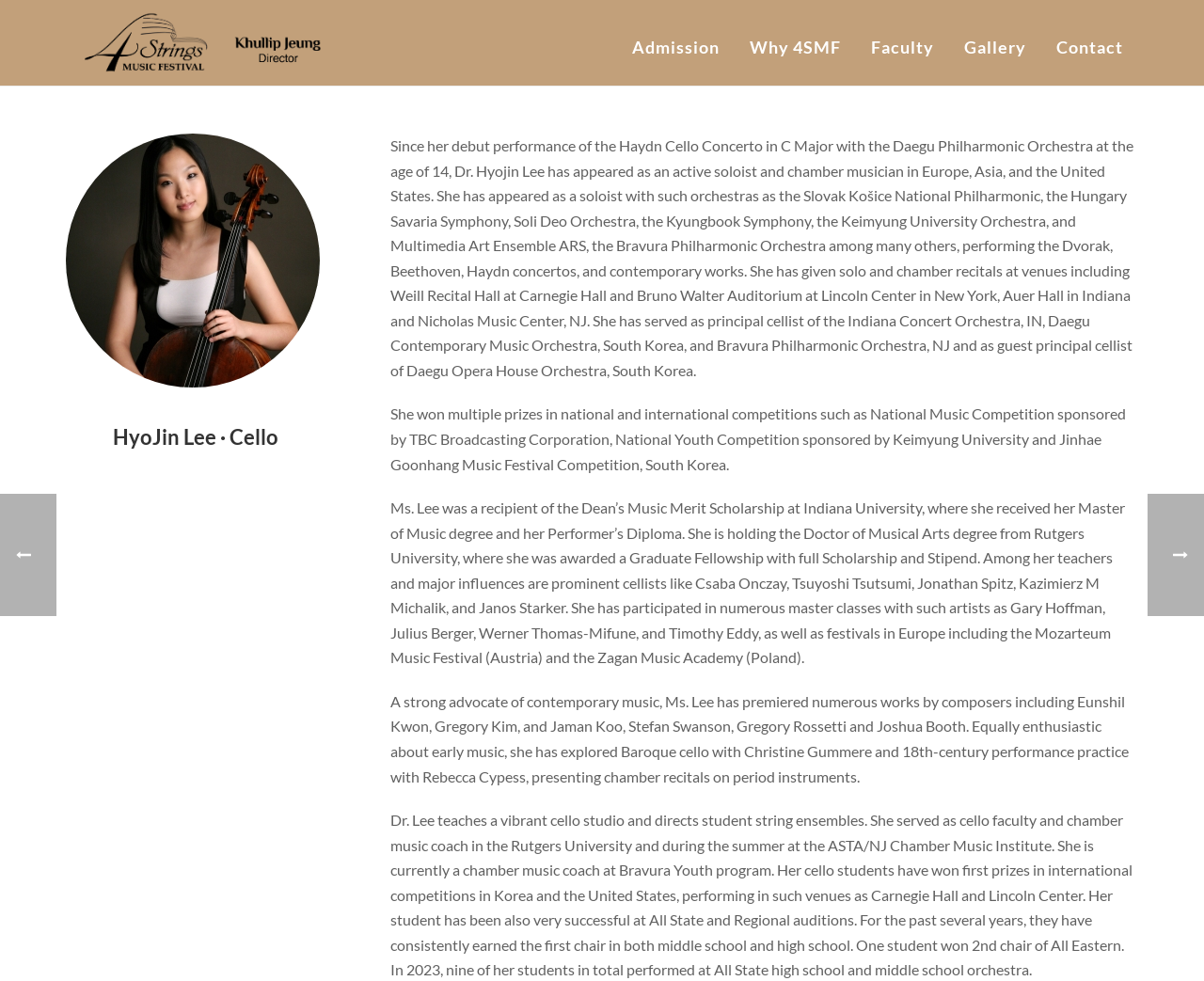Given the description Contact, predict the bounding box coordinates of the UI element. Ensure the coordinates are in the format (top-left x, top-left y, bottom-right x, bottom-right y) and all values are between 0 and 1.

[0.865, 0.0, 0.945, 0.086]